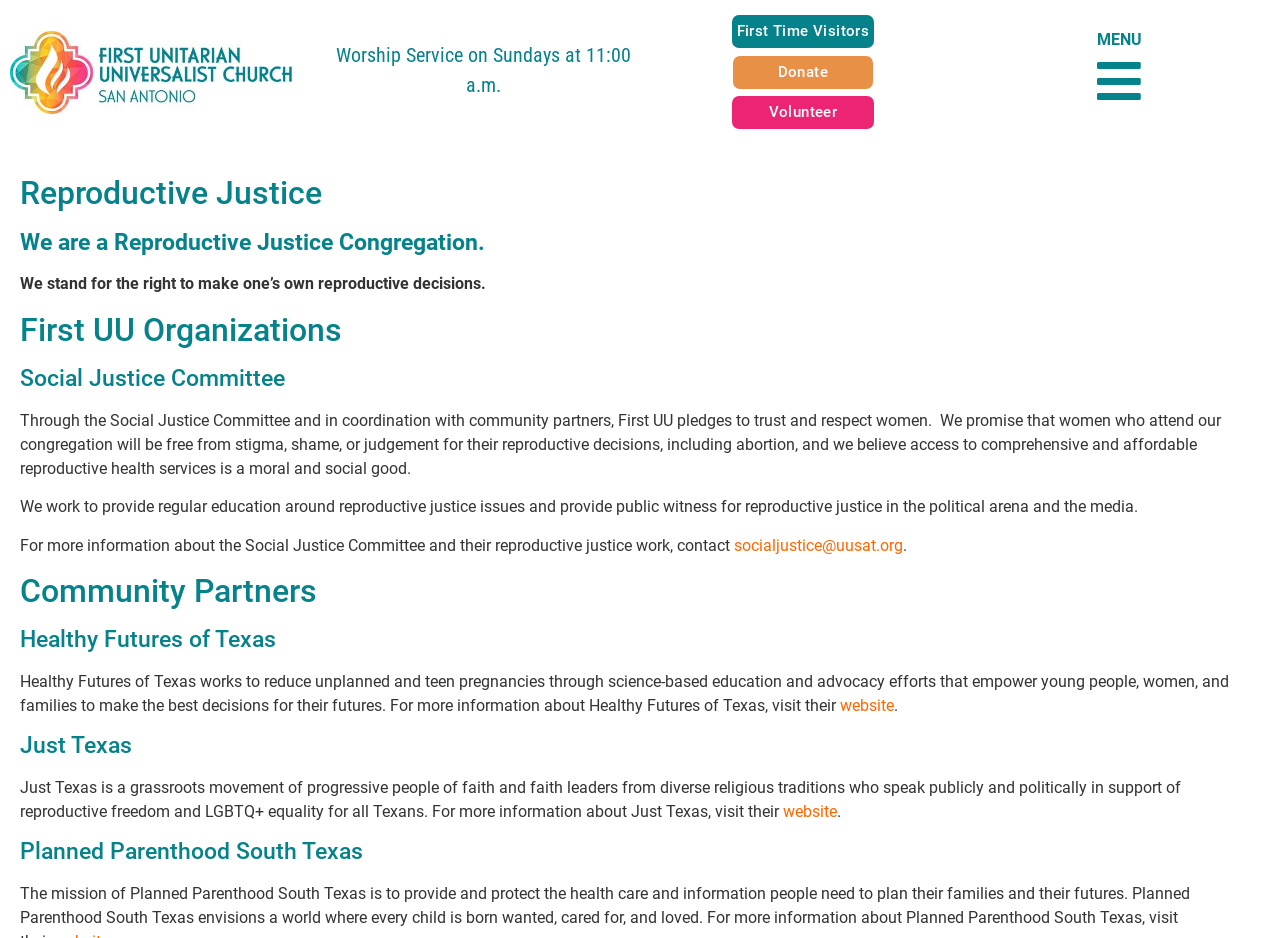Identify the bounding box coordinates for the UI element mentioned here: "socialjustice@uusat.org". Provide the coordinates as four float values between 0 and 1, i.e., [left, top, right, bottom].

[0.573, 0.571, 0.705, 0.591]